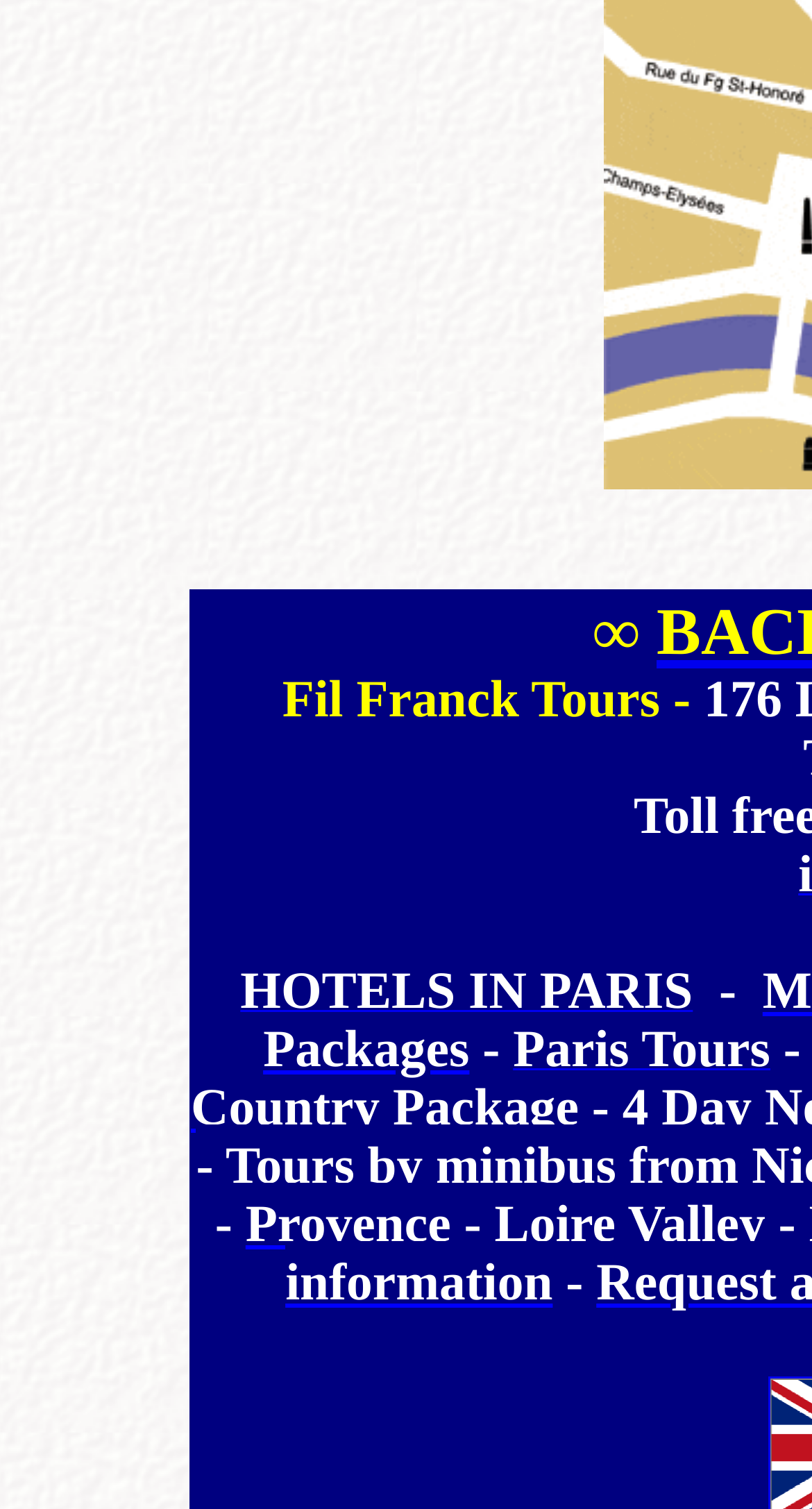Determine the bounding box coordinates of the UI element described below. Use the format (top-left x, top-left y, bottom-right x, bottom-right y) with floating point numbers between 0 and 1: Paris Tours

[0.632, 0.69, 0.949, 0.711]